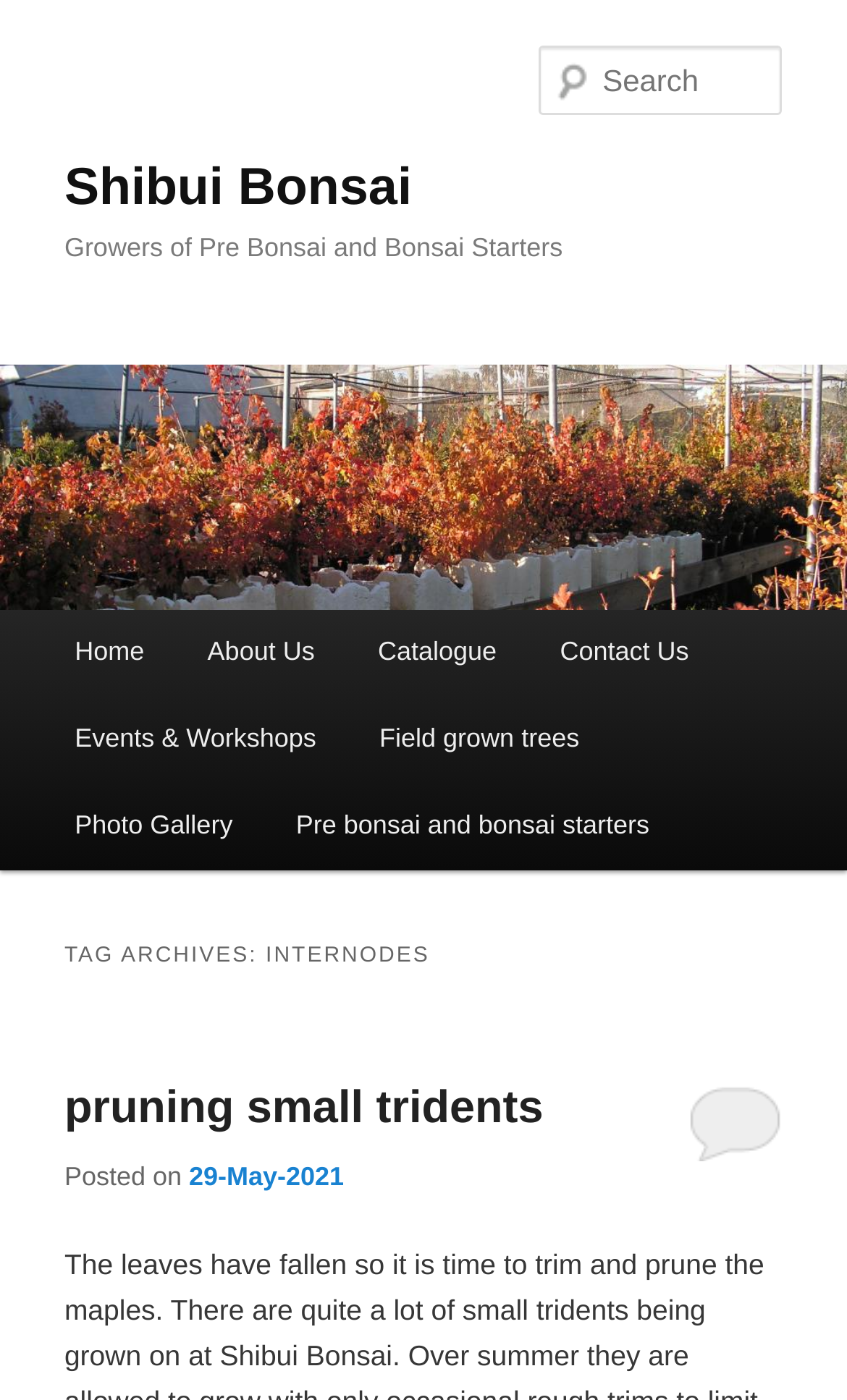Highlight the bounding box coordinates of the element you need to click to perform the following instruction: "Search for bonsai."

[0.637, 0.033, 0.924, 0.082]